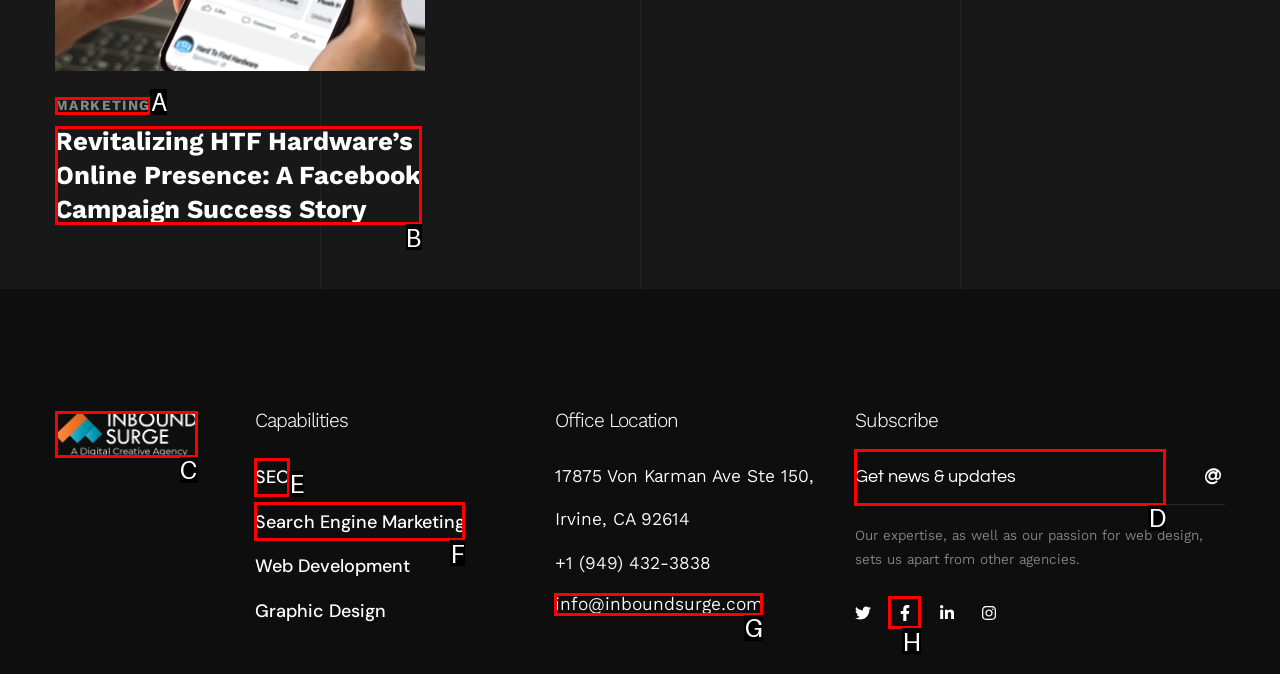Choose the HTML element that best fits the description: Pharmacist Roman Moretti. Answer with the option's letter directly.

None